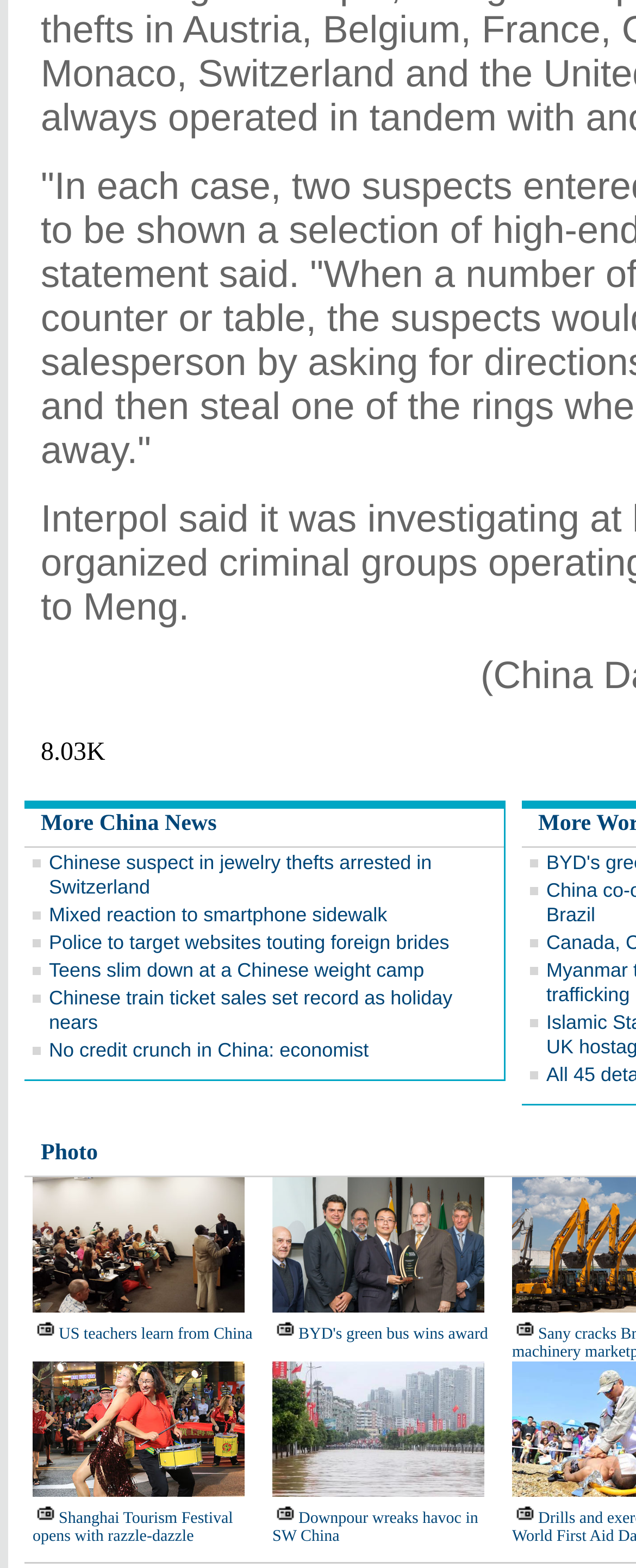Find the bounding box coordinates of the clickable area that will achieve the following instruction: "Click on 'More China News'".

[0.064, 0.518, 0.341, 0.534]